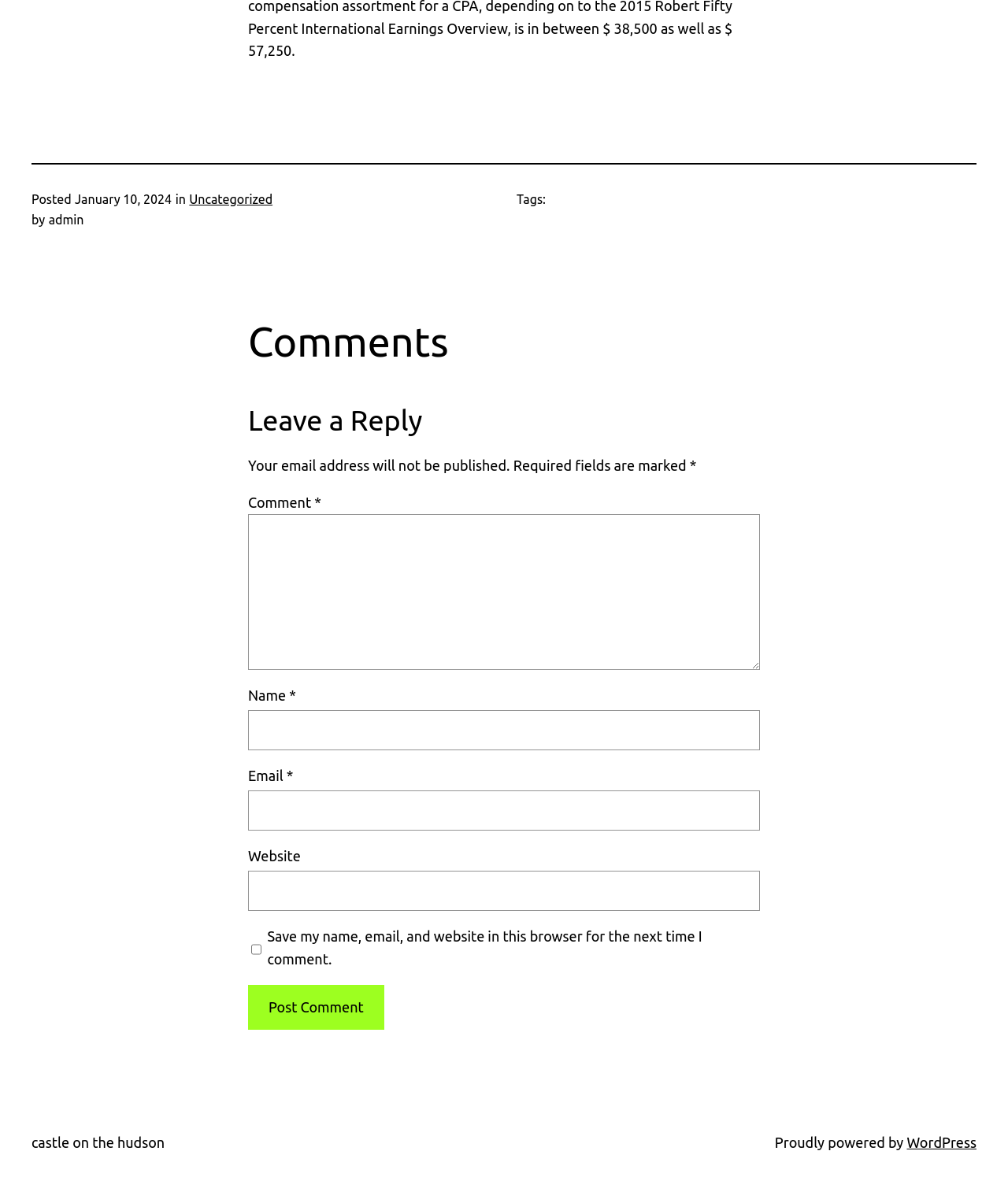Given the webpage screenshot and the description, determine the bounding box coordinates (top-left x, top-left y, bottom-right x, bottom-right y) that define the location of the UI element matching this description: Uncategorized

[0.188, 0.162, 0.27, 0.174]